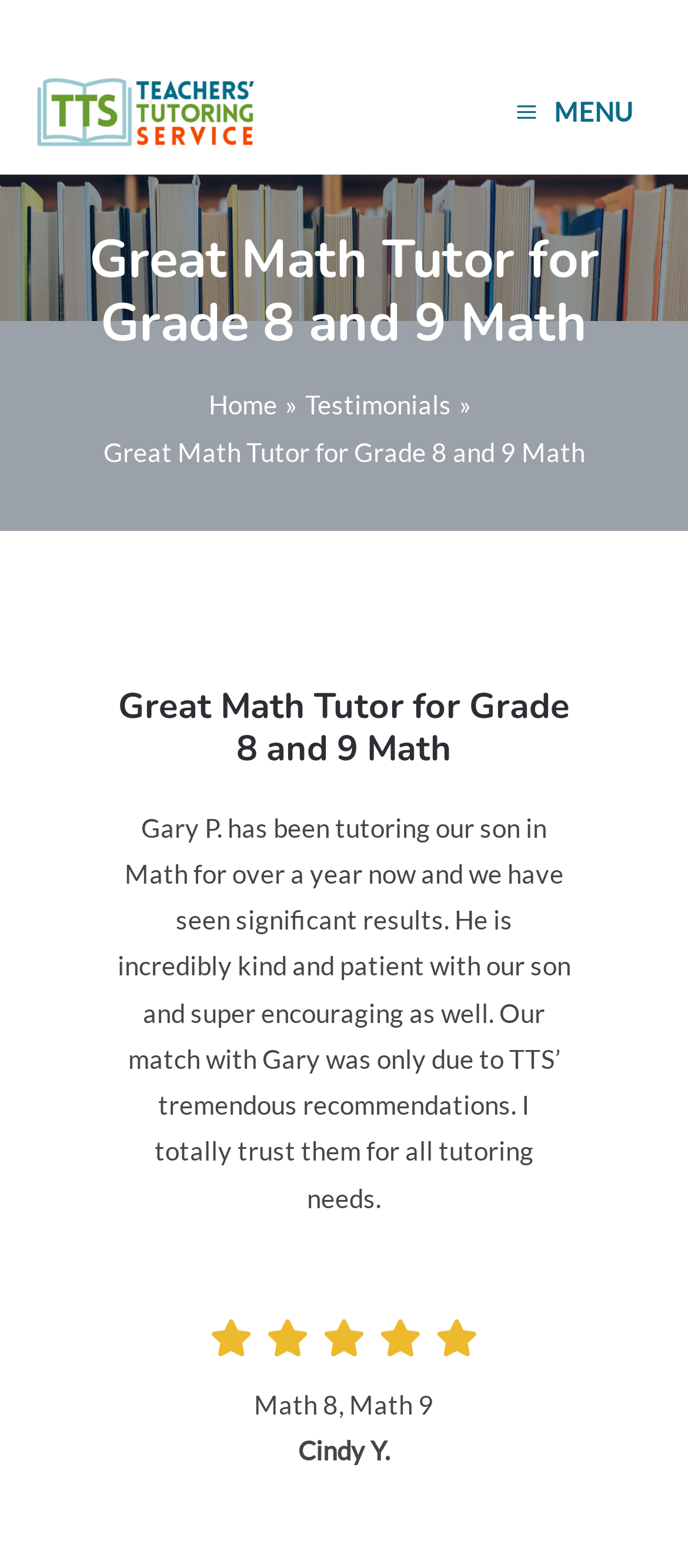Please give a concise answer to this question using a single word or phrase: 
How long has Gary P. been tutoring the son?

over a year